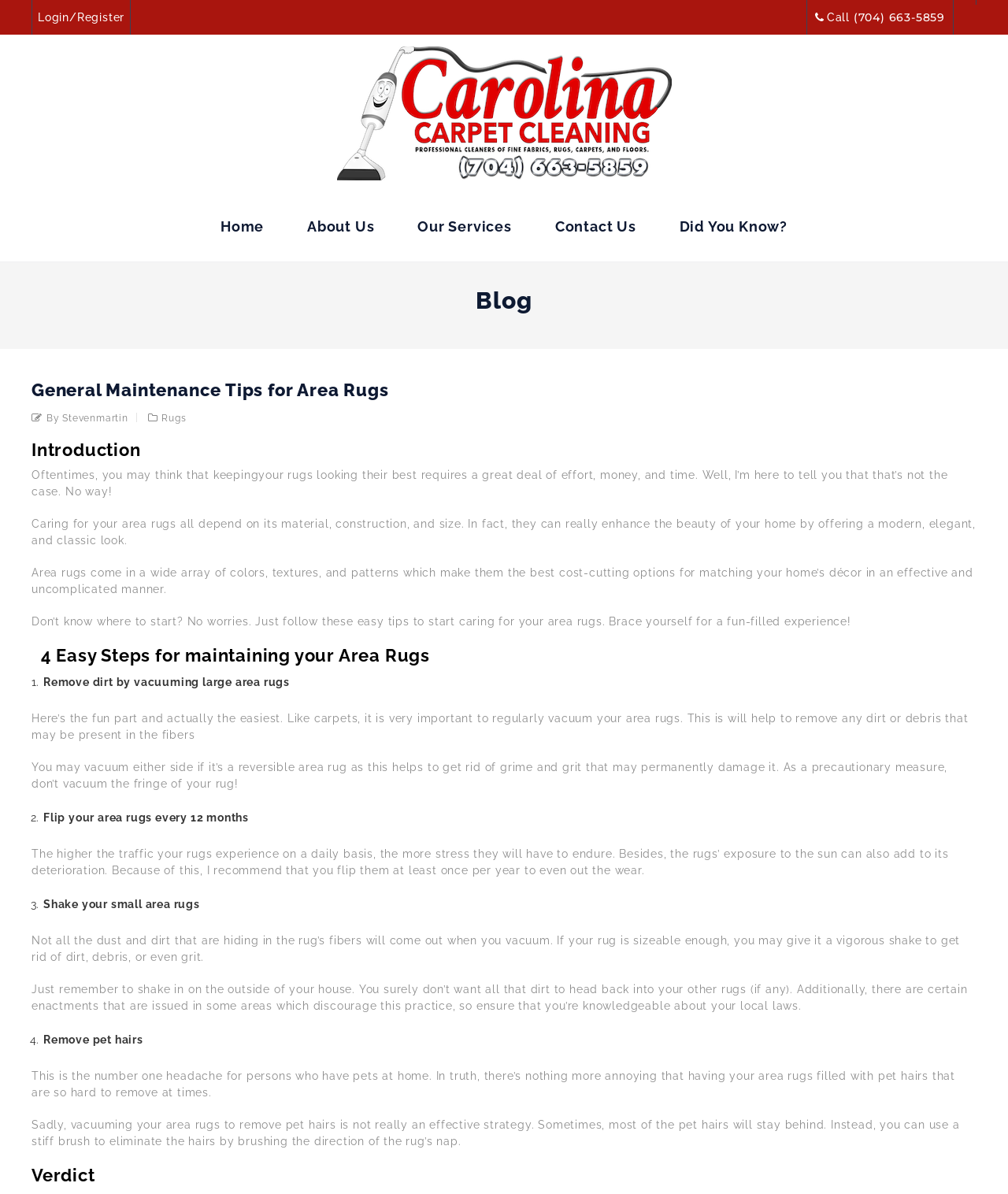Locate the bounding box coordinates of the item that should be clicked to fulfill the instruction: "Read the blog post by Stevenmartin".

[0.046, 0.345, 0.127, 0.355]